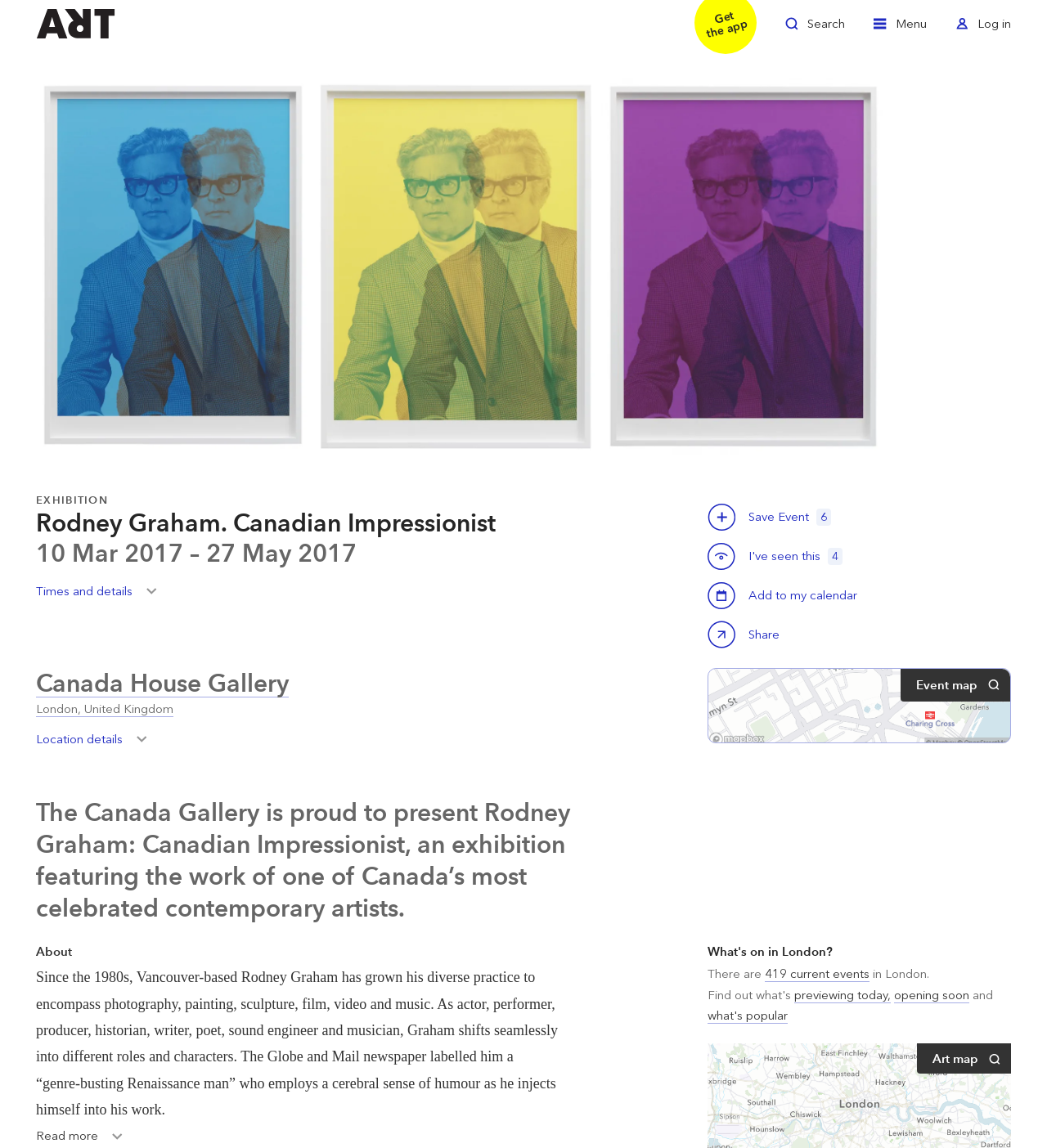Determine the bounding box coordinates for the area you should click to complete the following instruction: "Toggle search".

[0.75, 0.011, 0.807, 0.04]